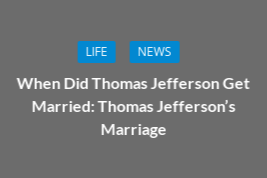Answer this question using a single word or a brief phrase:
What are the two buttons labeled above the title?

LIFE and NEWS